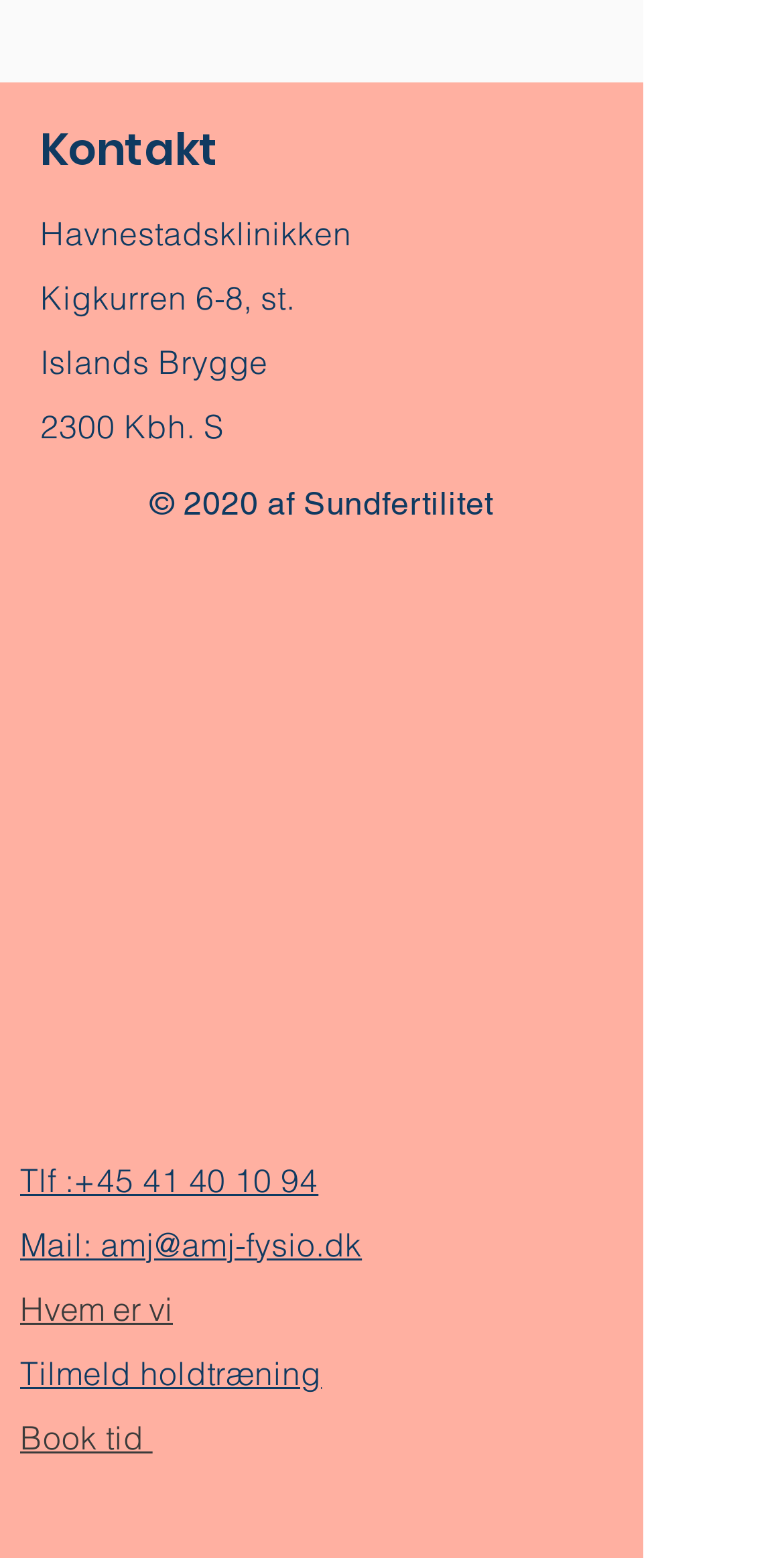Provide a brief response to the question below using one word or phrase:
What is the postal code of the clinic?

2300